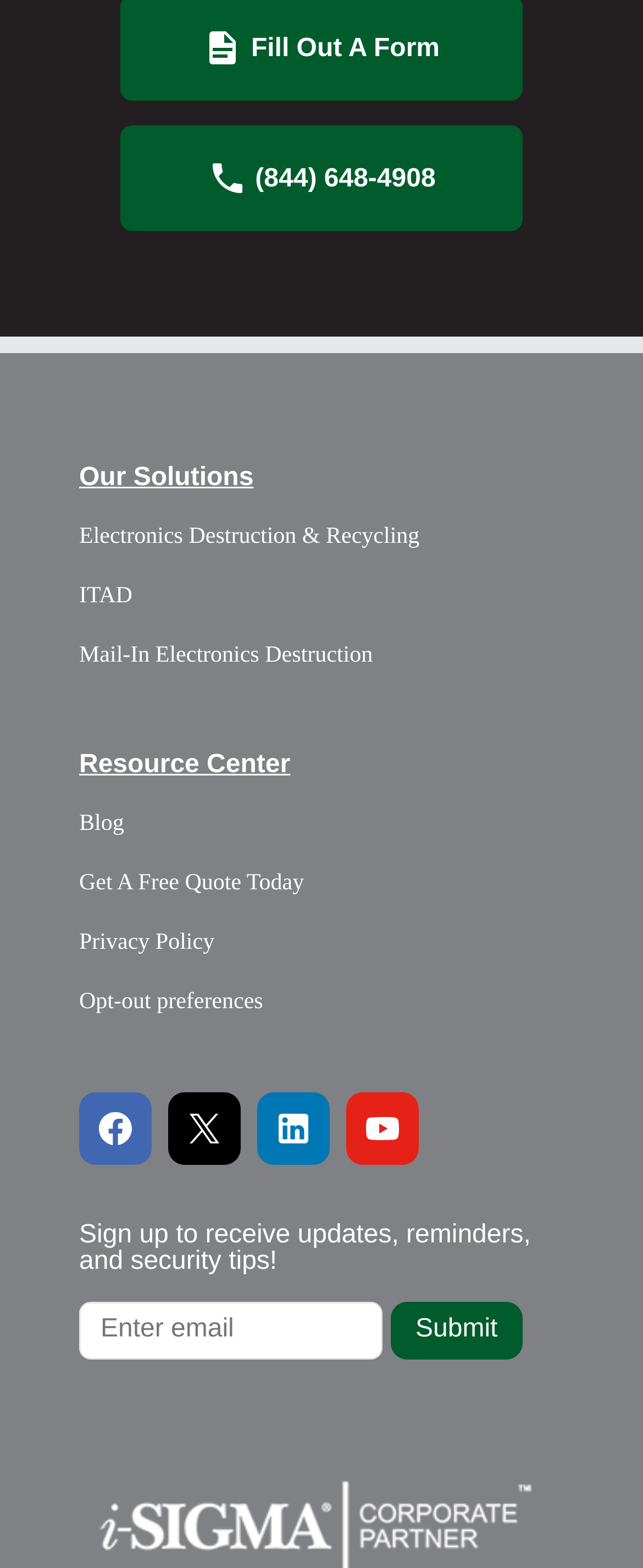Identify the bounding box coordinates of the section that should be clicked to achieve the task described: "Submit the form".

[0.608, 0.83, 0.812, 0.867]